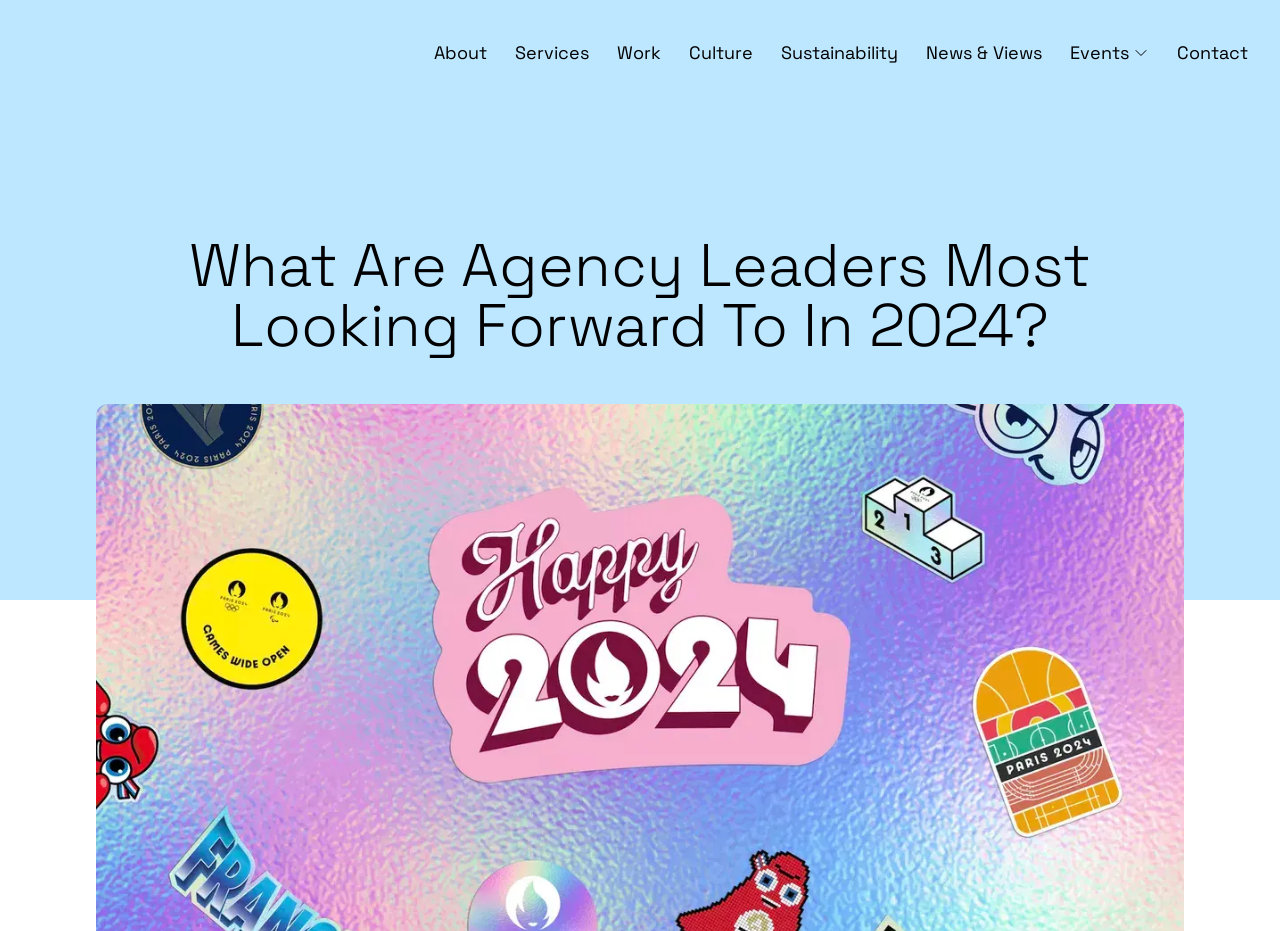Identify the bounding box coordinates of the region that should be clicked to execute the following instruction: "go to home page".

[0.012, 0.0, 0.138, 0.116]